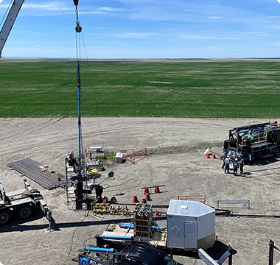Convey all the details present in the image.

The image captures a construction site set in an open field with expansive green grass under a clear blue sky. A crane is prominently featured in the foreground, lifting equipment above a well-site setup. Various machines, likely related to energy storage operations, are scattered across the site, with workers engaged in different tasks. Near the well, there are several structures and containers, suggesting preparations for energy generation activities. This scene reflects the innovative developments in energy technology, indicative of the growing focus on transitioning to renewable energy sources while utilizing skilled labor from traditional energy sectors.